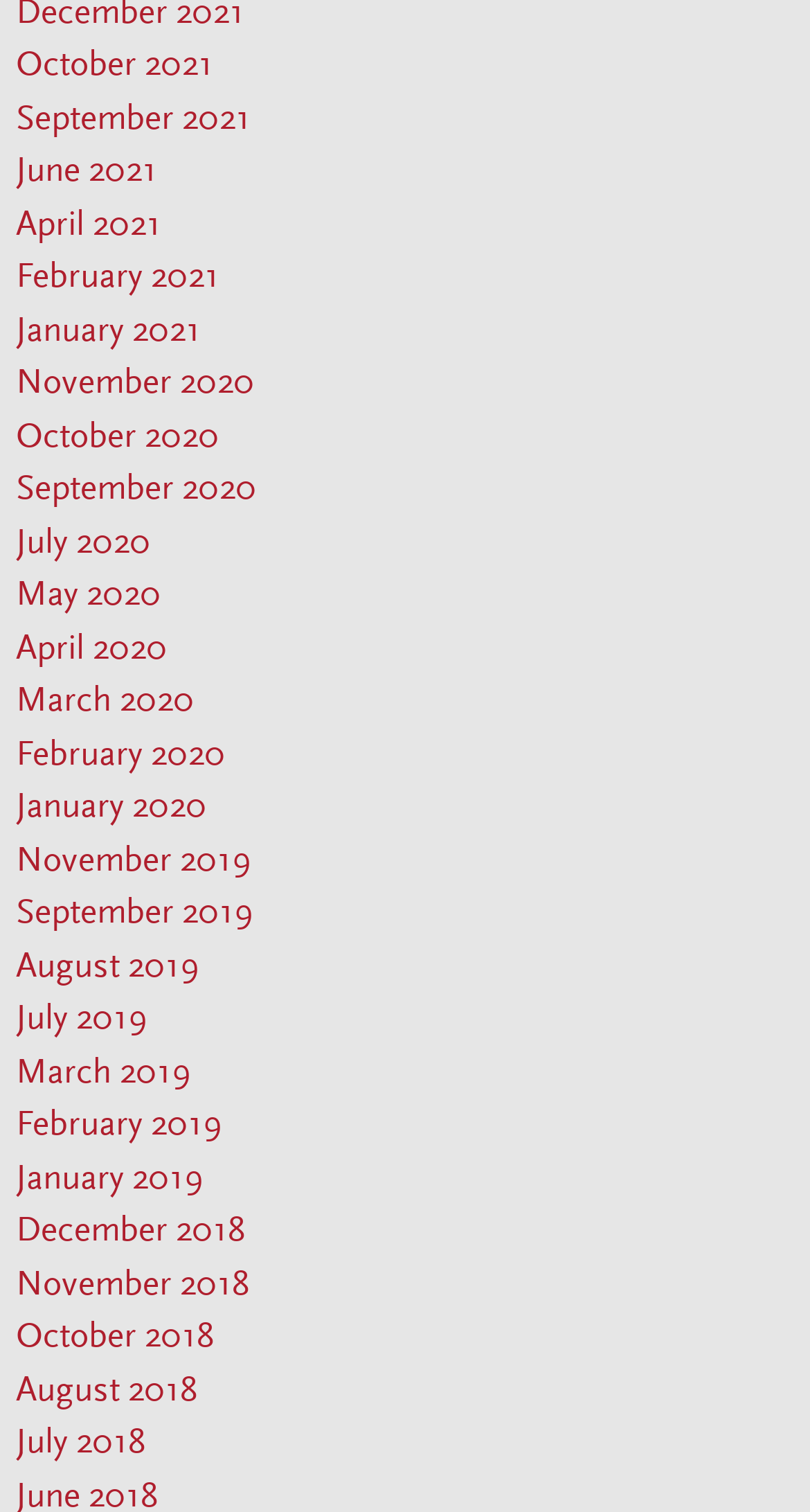What is the earliest month available on this webpage?
Give a single word or phrase as your answer by examining the image.

July 2018